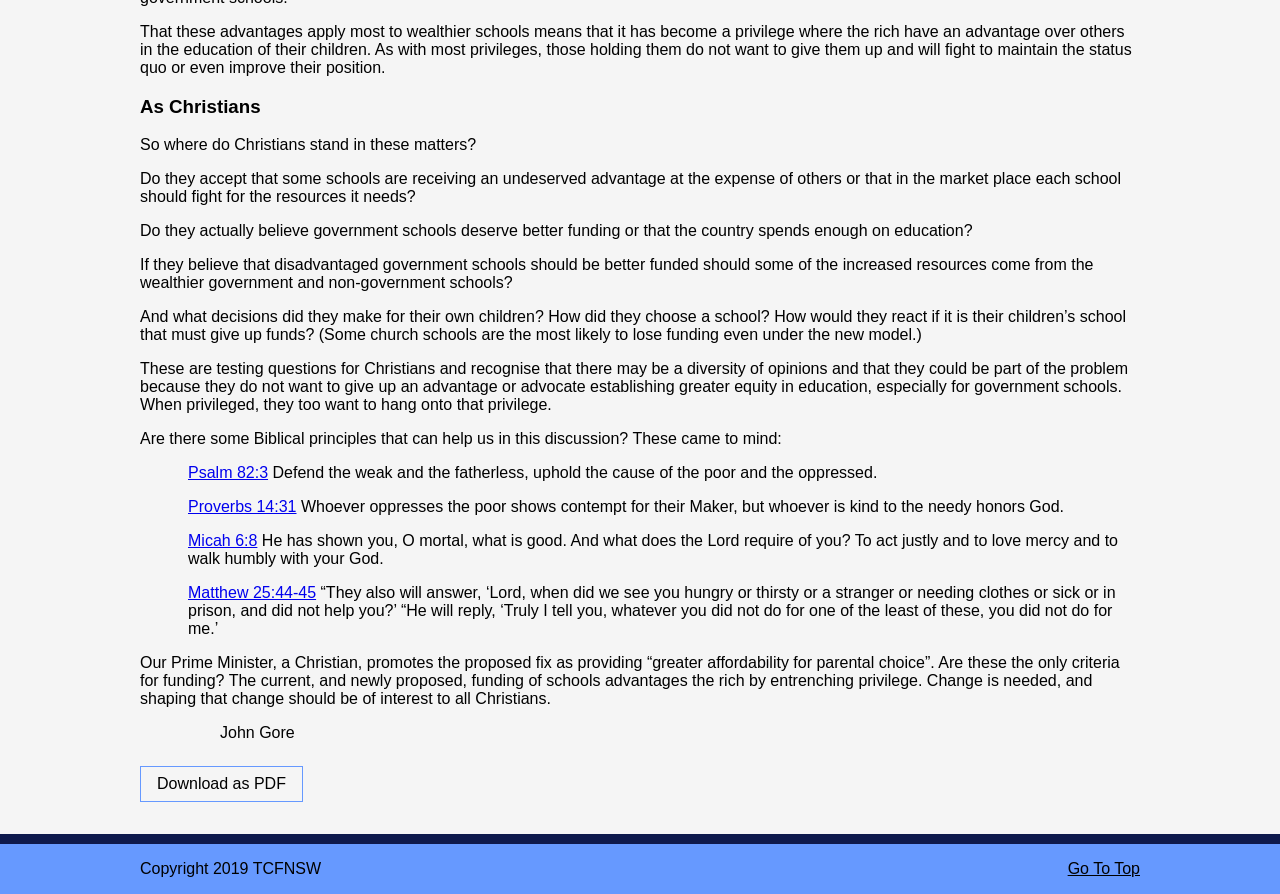Please find the bounding box coordinates (top-left x, top-left y, bottom-right x, bottom-right y) in the screenshot for the UI element described as follows: Download as PDF

[0.109, 0.857, 0.237, 0.898]